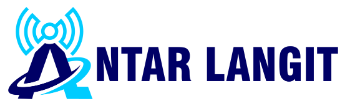What is the purpose of the logo?
Answer the question using a single word or phrase, according to the image.

To promote offerings